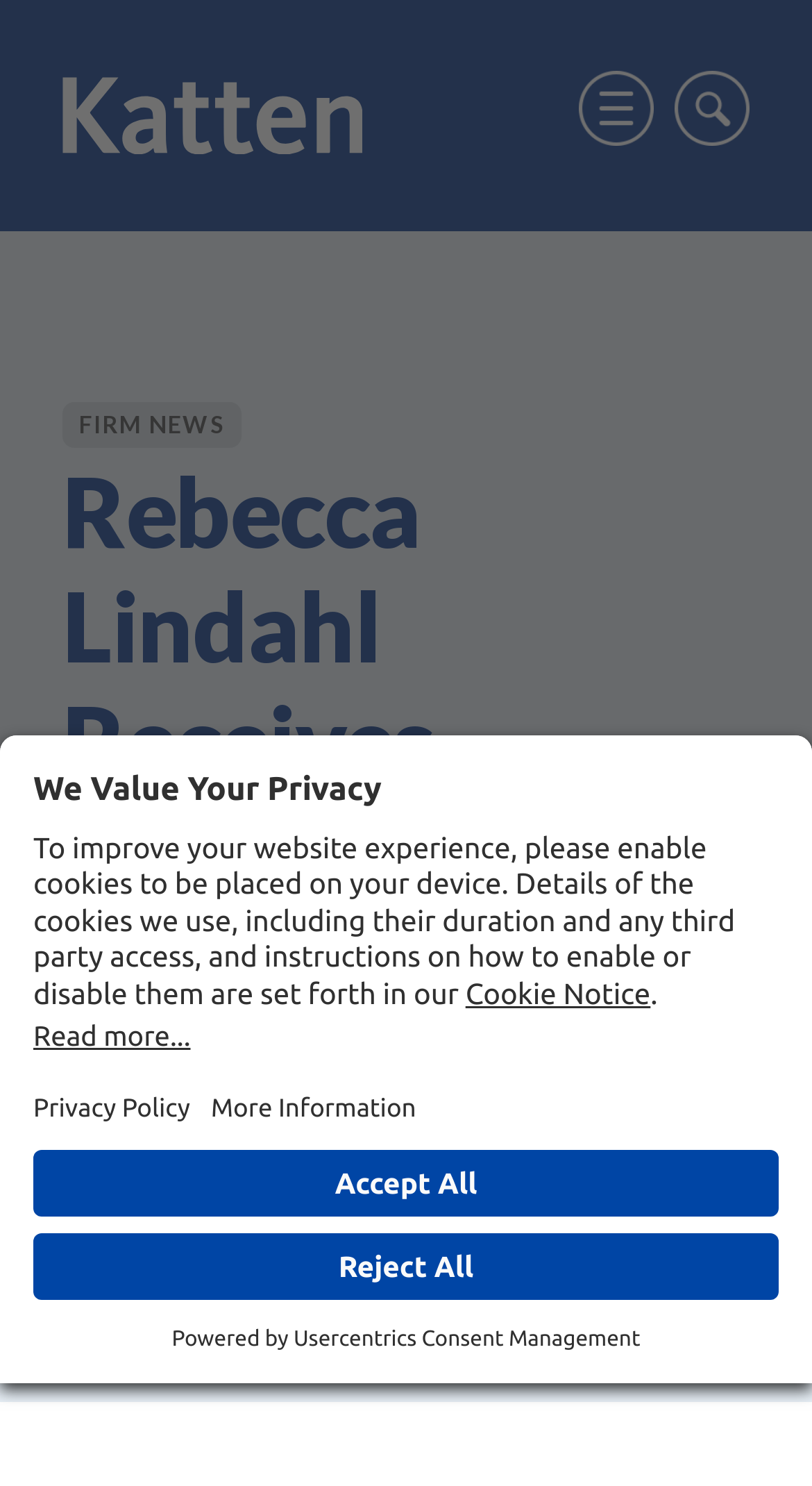What is the category of the news article?
Using the screenshot, give a one-word or short phrase answer.

FIRM NEWS